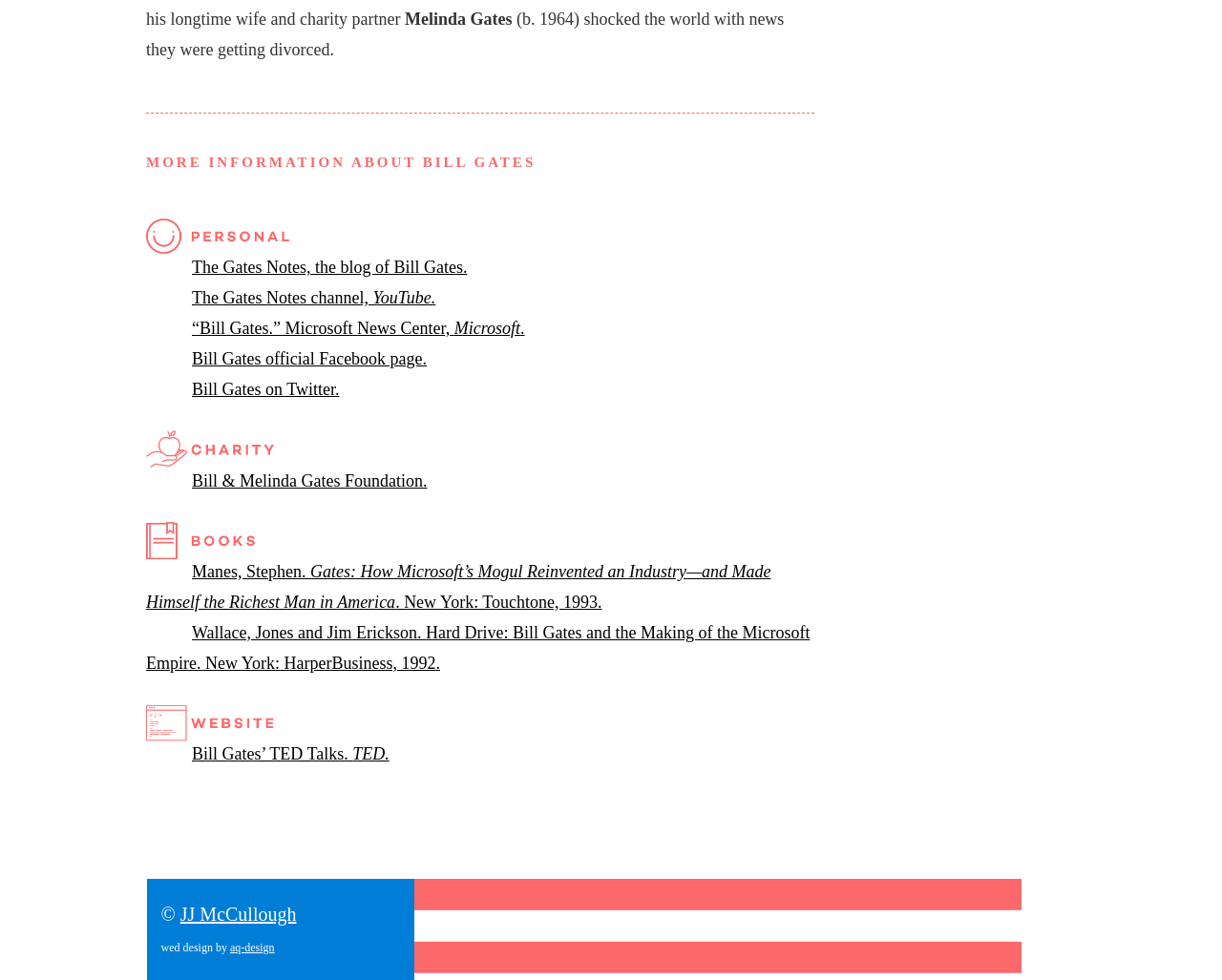Identify the bounding box coordinates for the region of the element that should be clicked to carry out the instruction: "Watch Bill Gates' TED Talks". The bounding box coordinates should be four float numbers between 0 and 1, i.e., [left, top, right, bottom].

[0.157, 0.759, 0.319, 0.779]